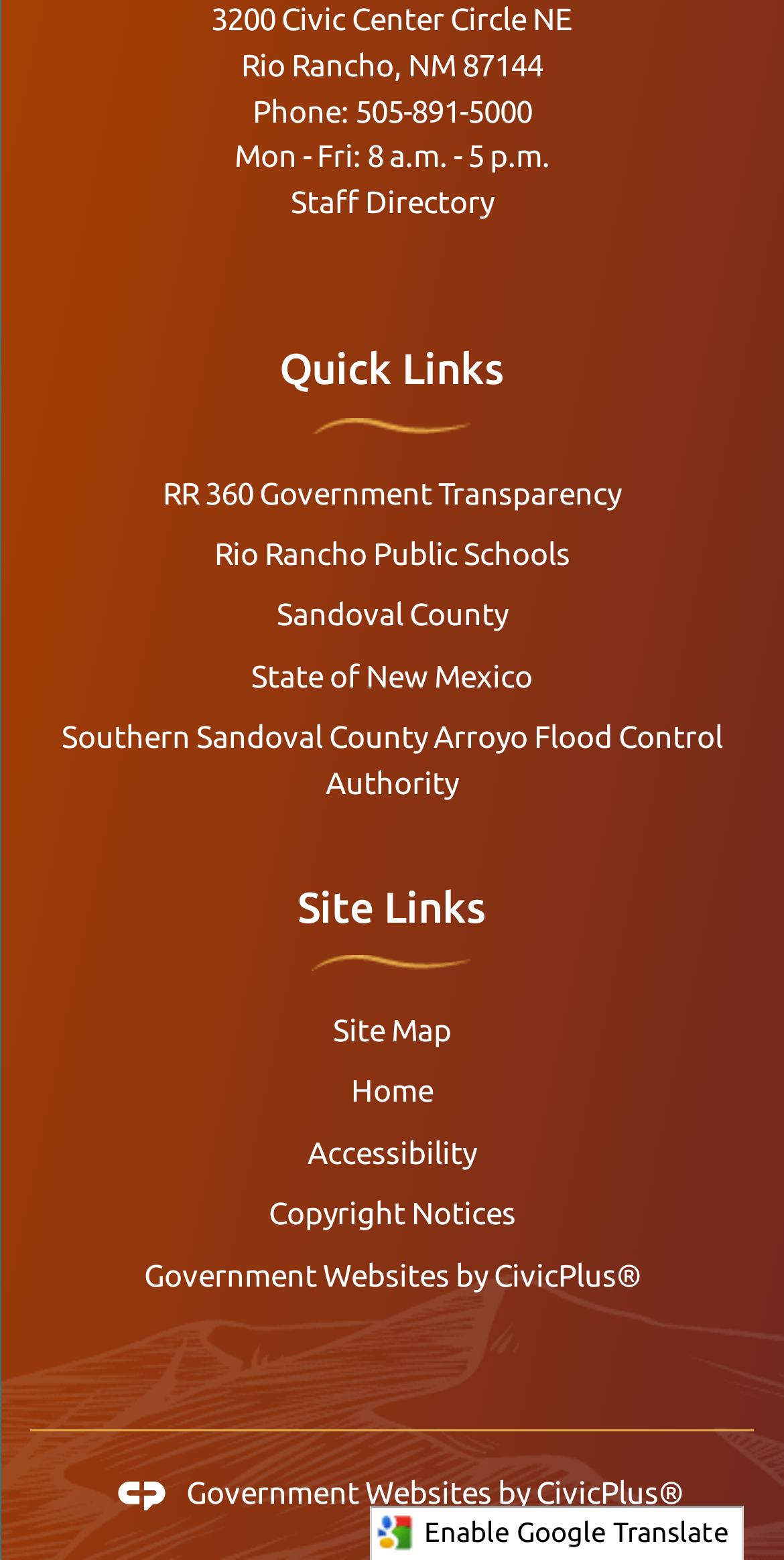Specify the bounding box coordinates for the region that must be clicked to perform the given instruction: "translate the page".

[0.472, 0.966, 0.949, 1.0]